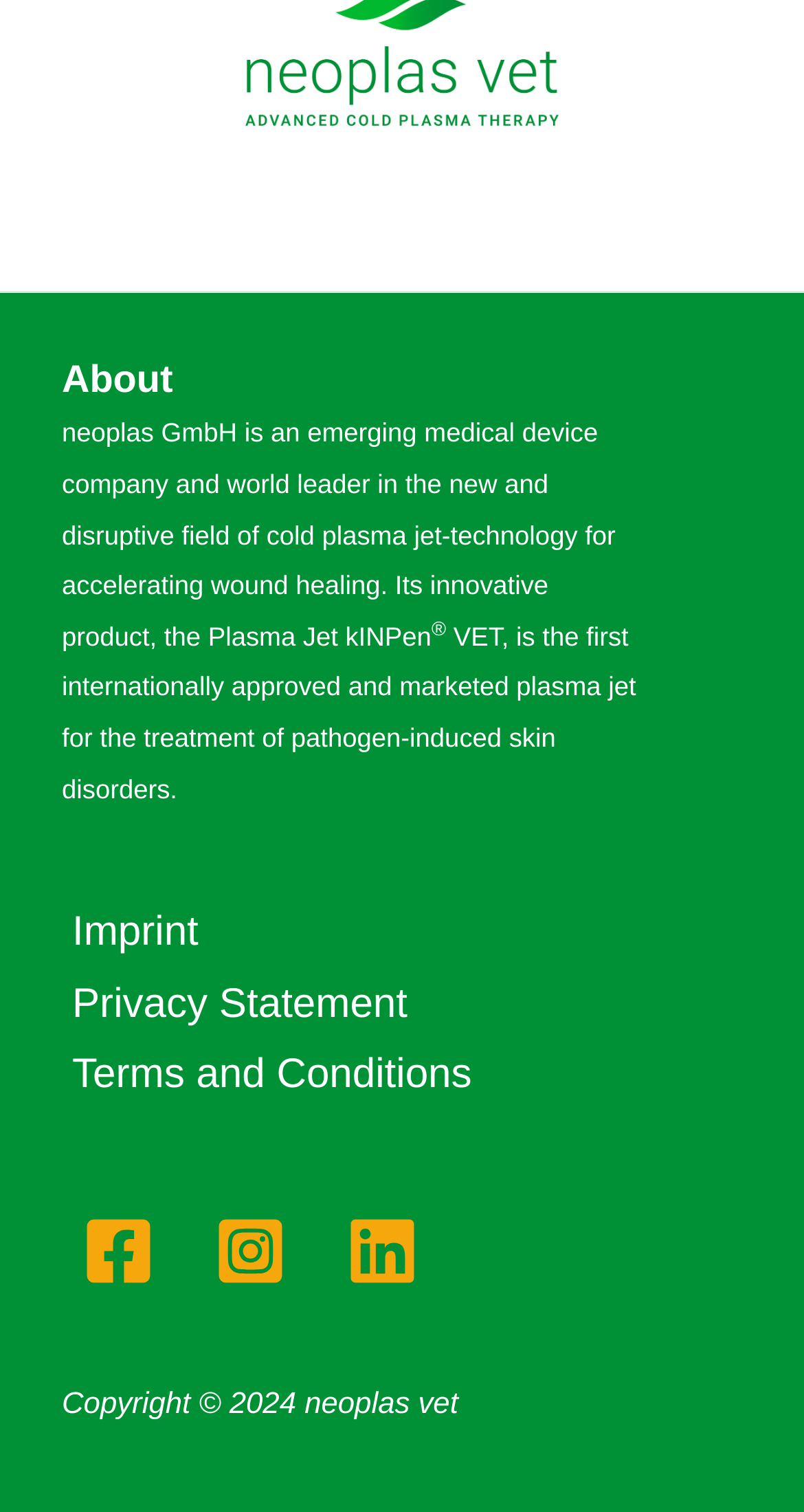What social media platforms are linked?
Could you please answer the question thoroughly and with as much detail as possible?

From the link elements with the text 'Facebook', 'Instagram', and 'Linkedin', we can see that these social media platforms are linked.